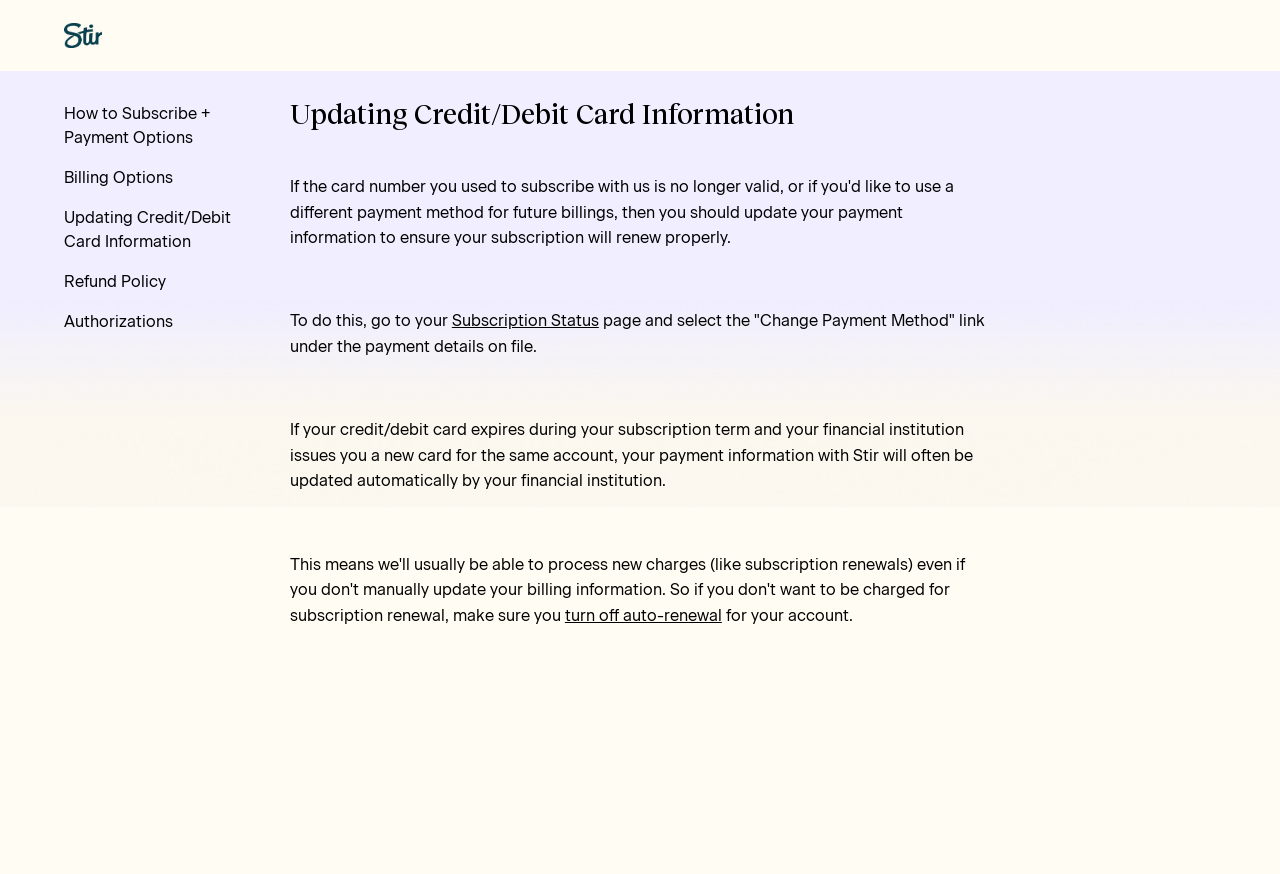What is the purpose of the 'turn off auto-renewal' link?
Refer to the image and provide a one-word or short phrase answer.

To turn off auto-renewal for my account